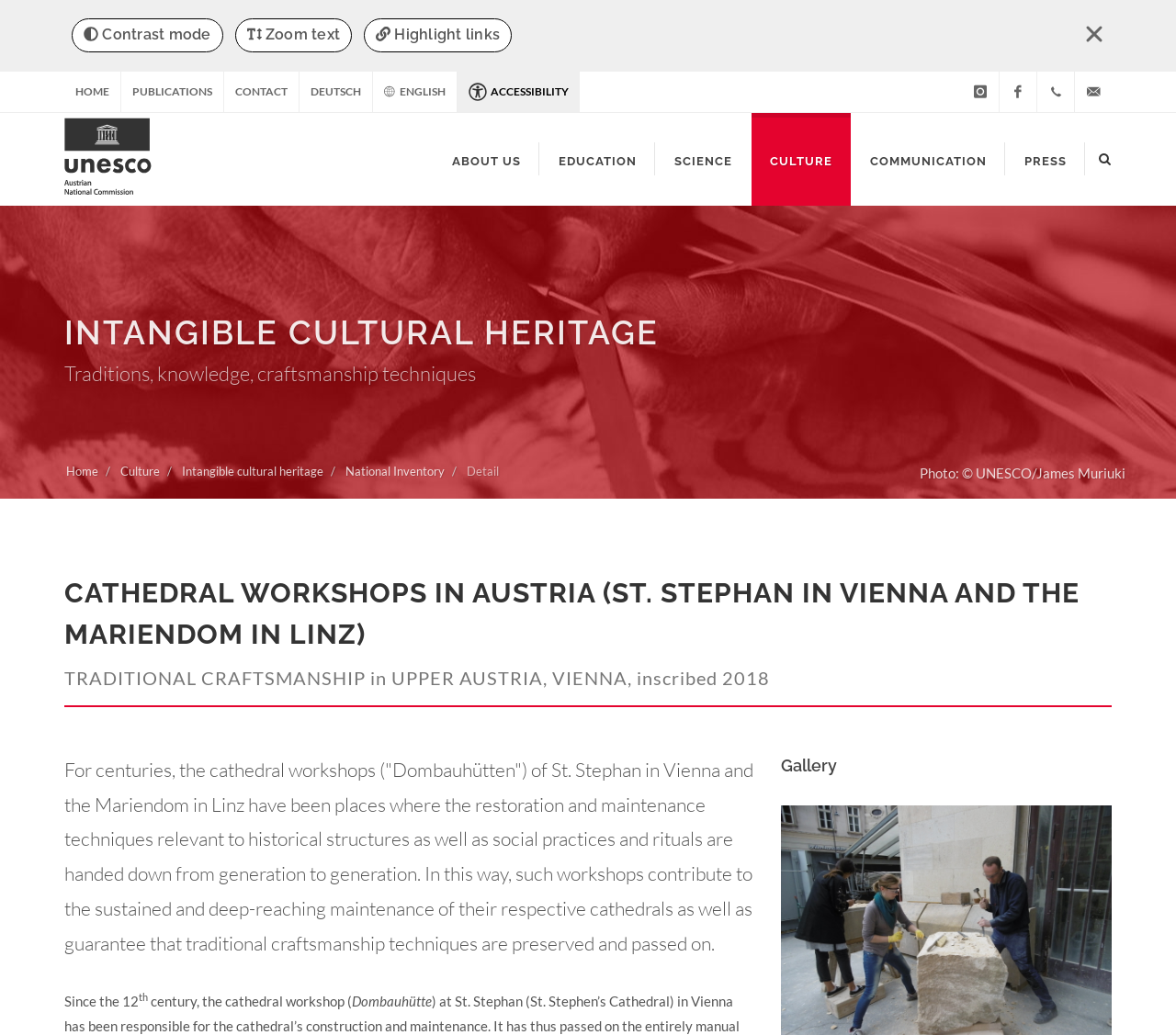Please determine the bounding box coordinates of the element to click in order to execute the following instruction: "View latest articles". The coordinates should be four float numbers between 0 and 1, specified as [left, top, right, bottom].

None